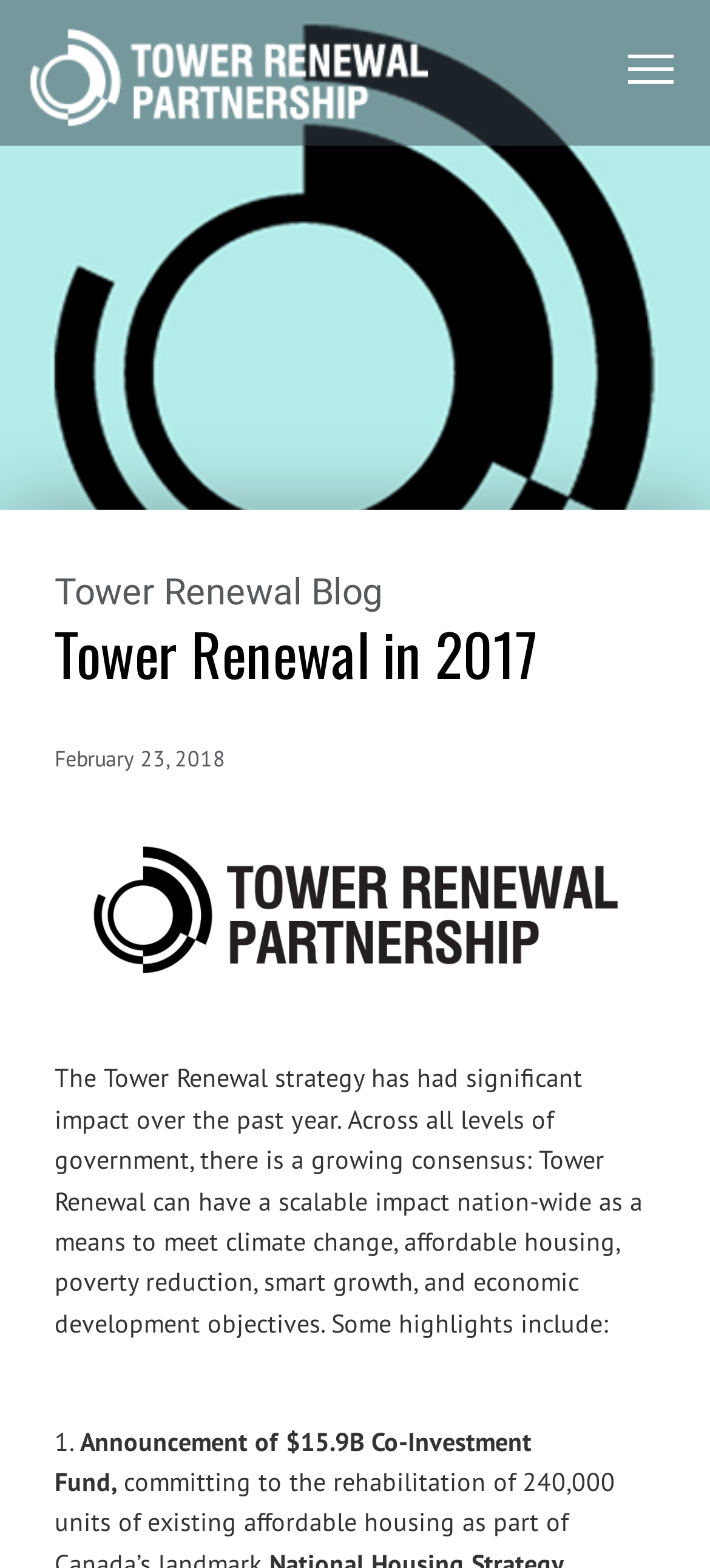Provide the bounding box coordinates for the specified HTML element described in this description: "Tower Renewal Partnership". The coordinates should be four float numbers ranging from 0 to 1, in the format [left, top, right, bottom].

[0.038, 0.017, 0.603, 0.087]